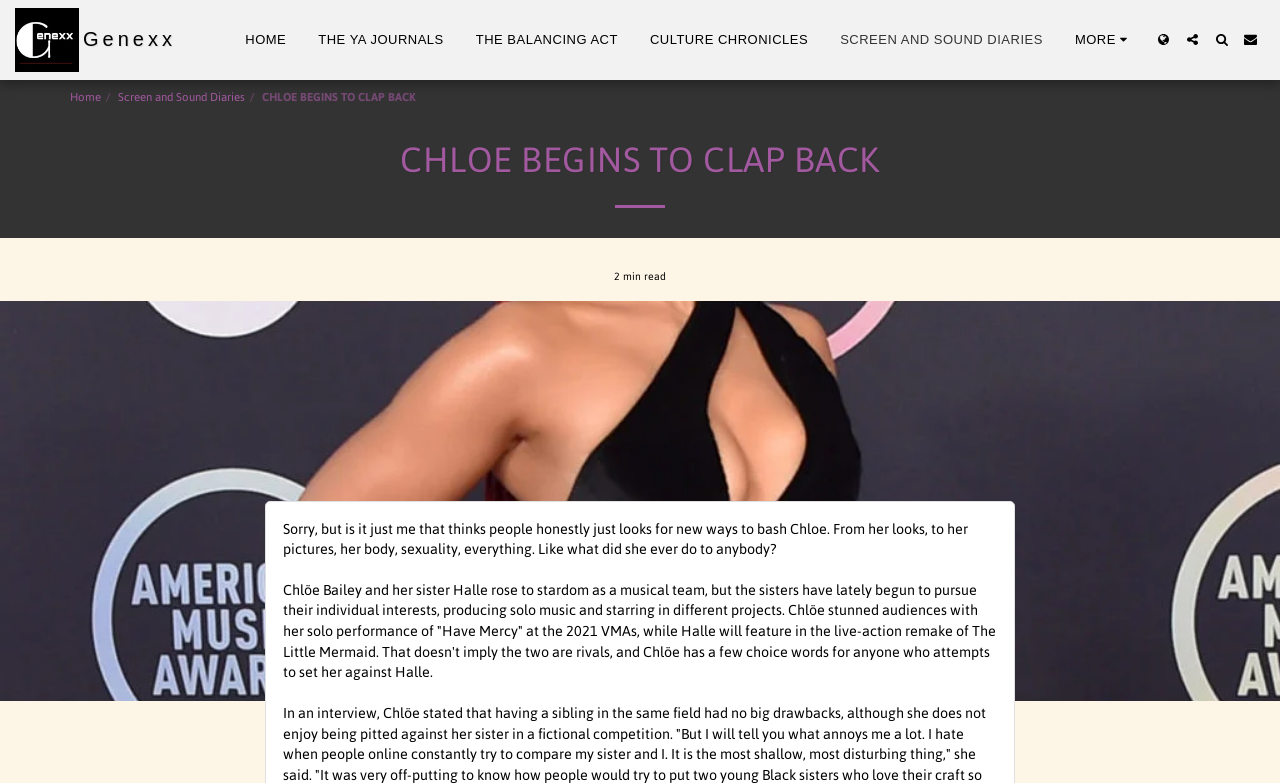Point out the bounding box coordinates of the section to click in order to follow this instruction: "Click on the HOME link".

[0.18, 0.034, 0.235, 0.067]